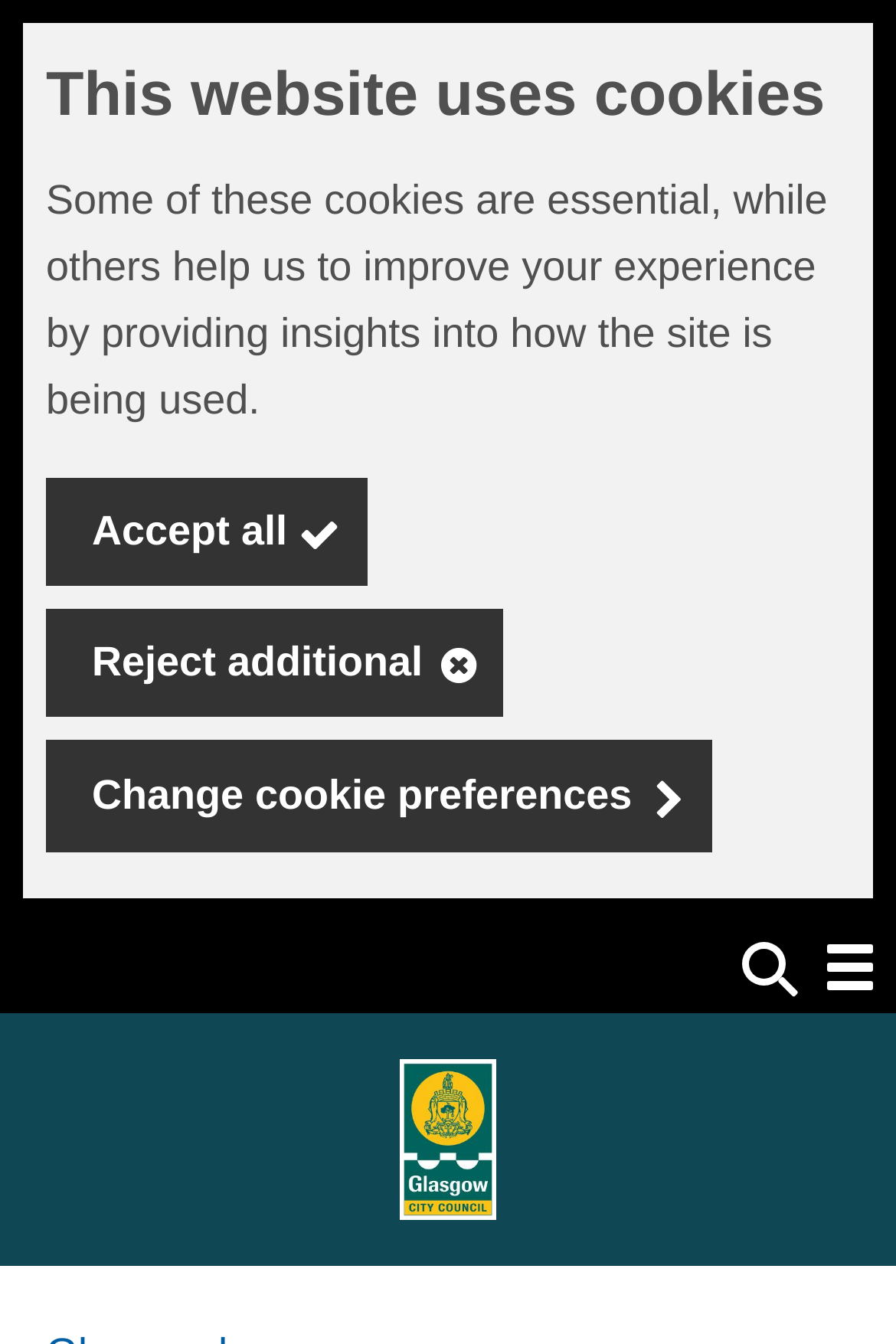Find the bounding box coordinates of the clickable area that will achieve the following instruction: "Toggle search".

[0.815, 0.693, 0.897, 0.747]